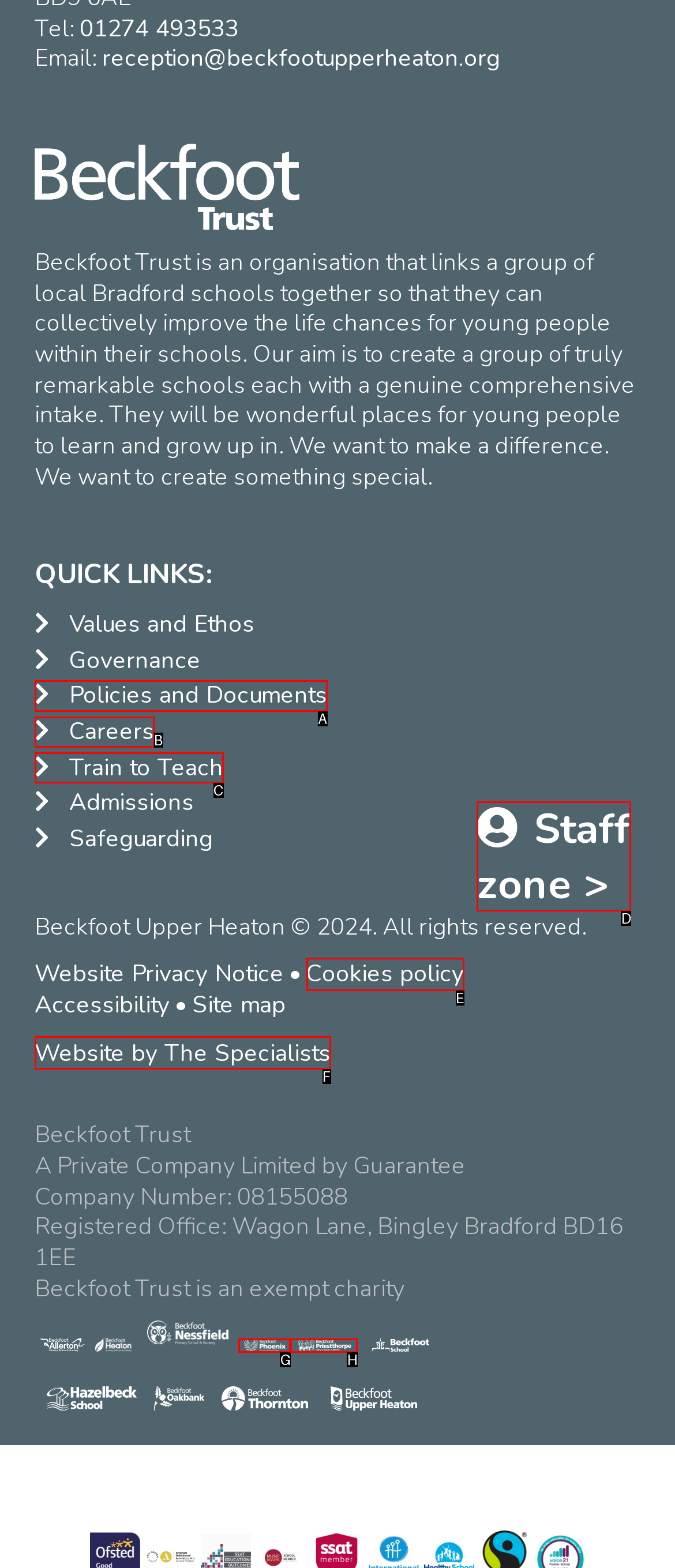Given the description: alt="phoenixprimary-logo", select the HTML element that matches it best. Reply with the letter of the chosen option directly.

G